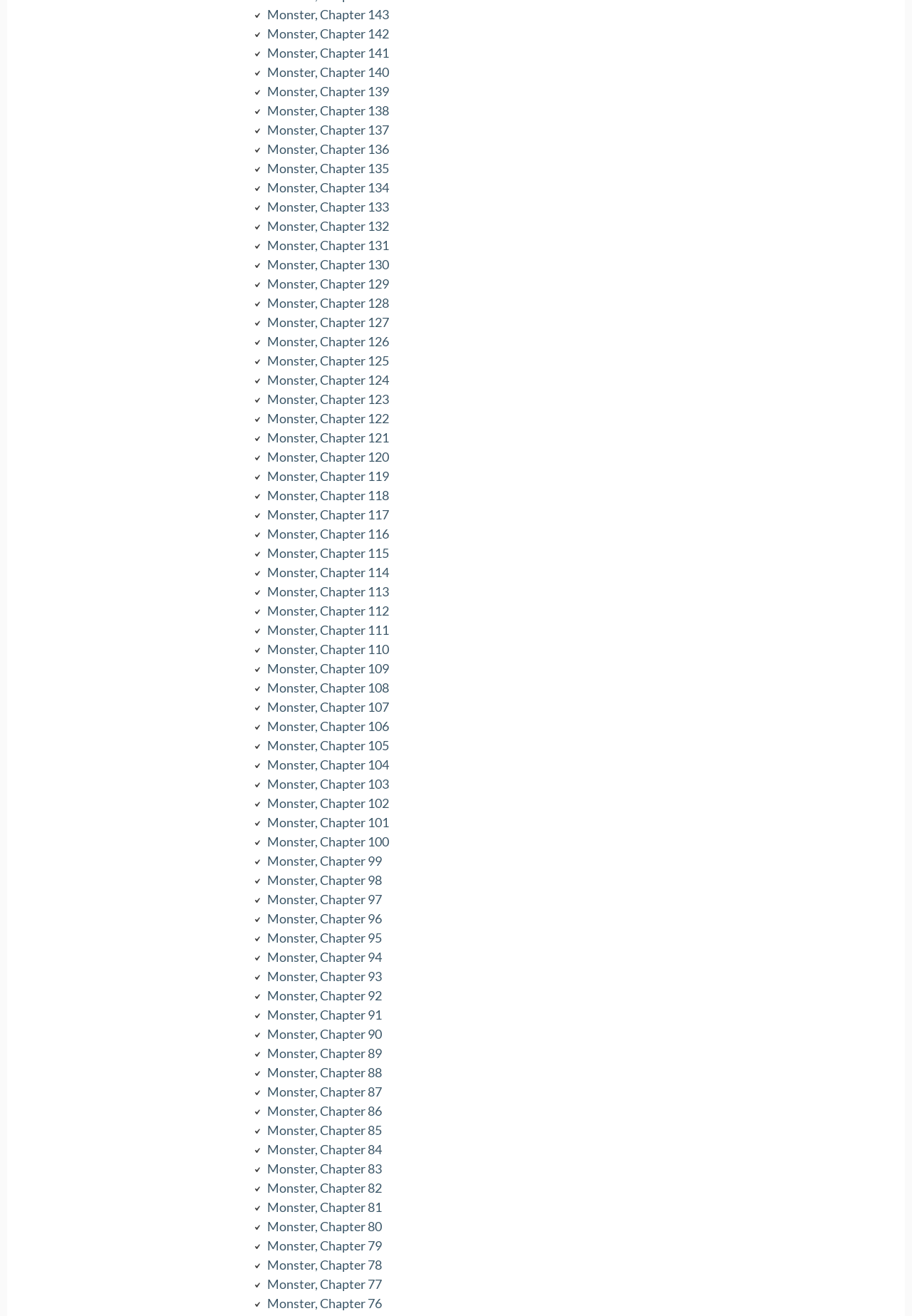What is the common prefix of all chapter titles?
Look at the image and respond with a single word or a short phrase.

Monster, Chapter